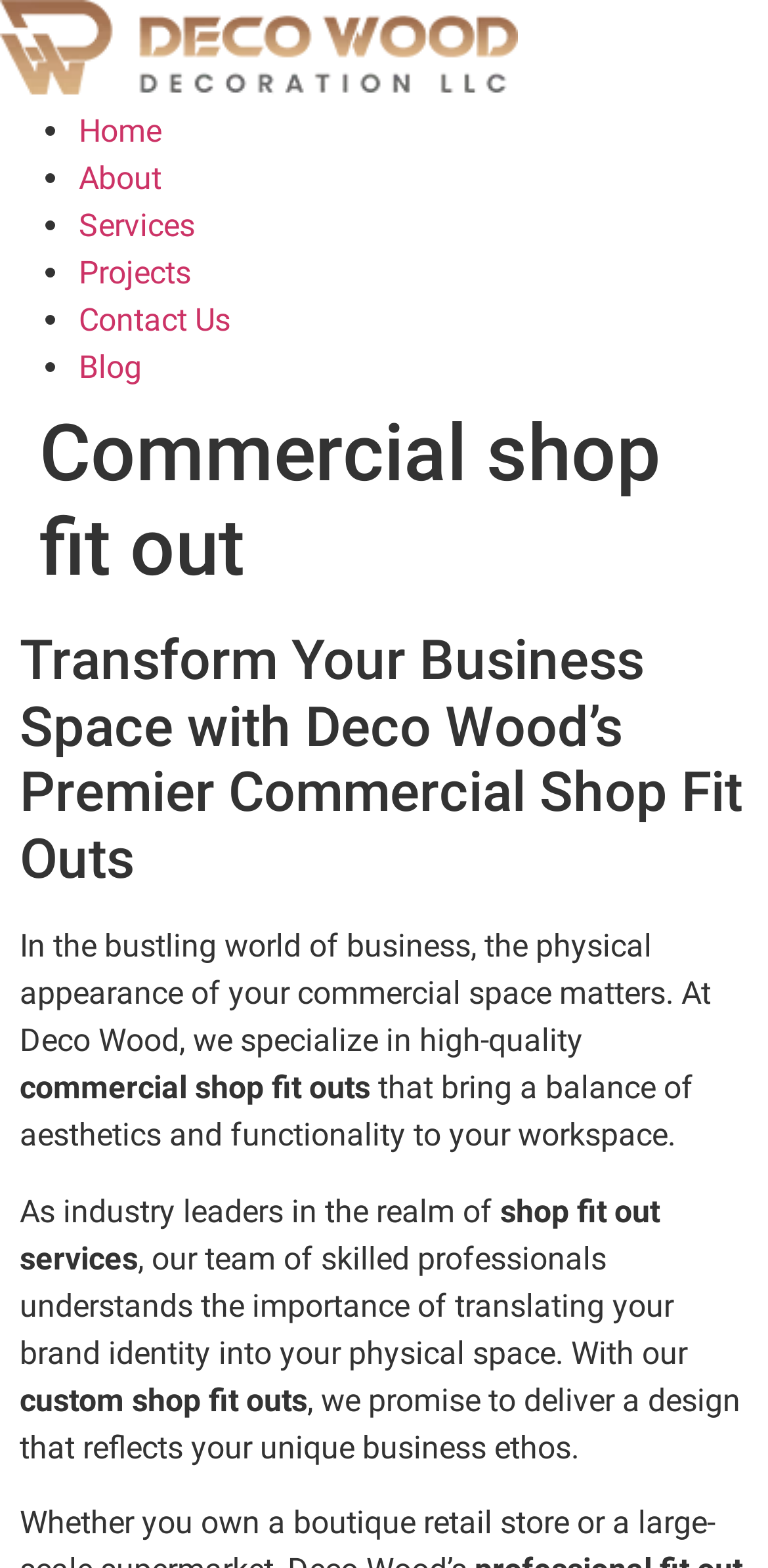Your task is to find and give the main heading text of the webpage.

Commercial shop fit out